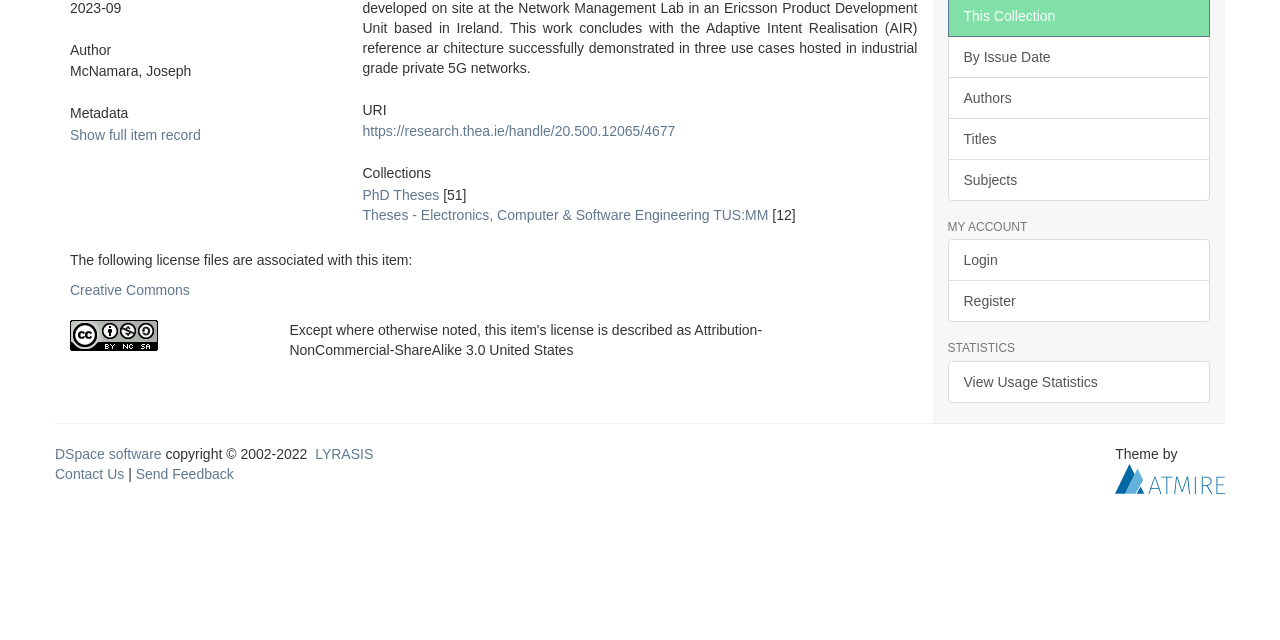Please locate the UI element described by "By Issue Date" and provide its bounding box coordinates.

[0.74, 0.057, 0.945, 0.122]